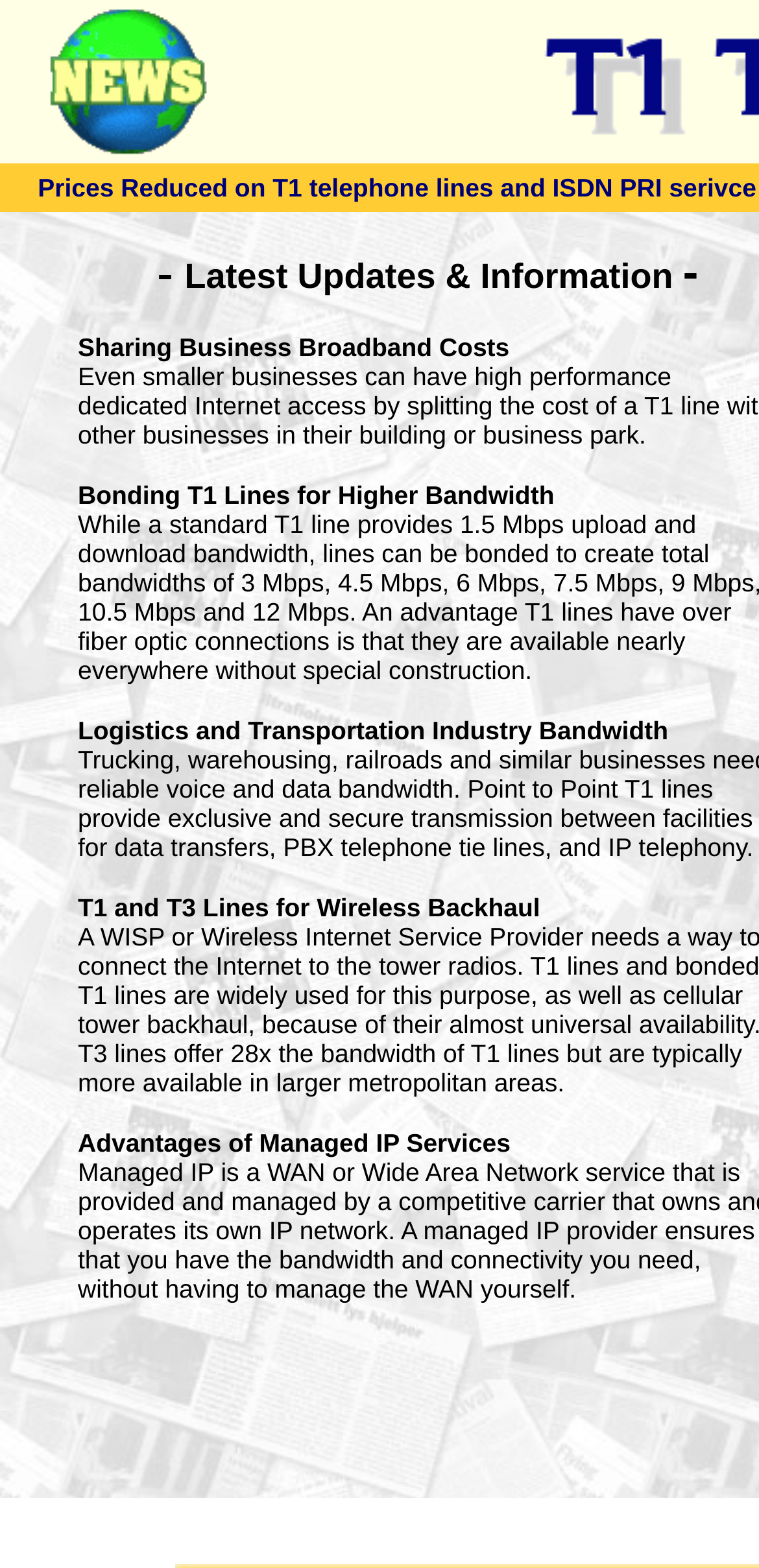How many text elements are there in the middle section?
Provide a detailed and well-explained answer to the question.

I counted the number of StaticText elements in the middle section of the webpage, which are 'Sharing Business Broadband Costs', 'Bonding T1 Lines for Higher Bandwidth', 'Logistics and Transportation Industry Bandwidth', 'T1 and T3 Lines for Wireless Backhaul', and 'Advantages of Managed IP Services'.